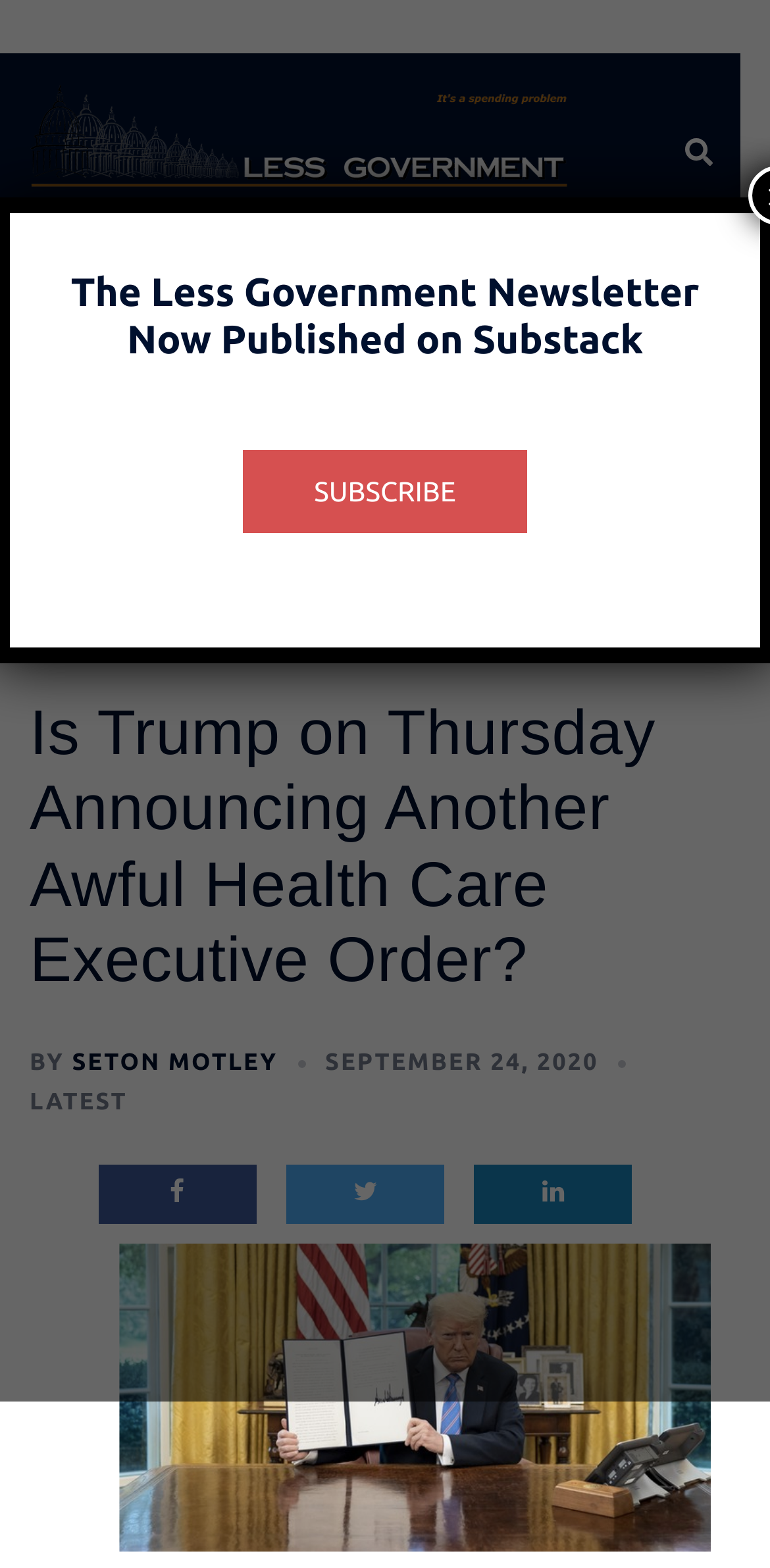Determine the bounding box coordinates of the section I need to click to execute the following instruction: "Subscribe to the newsletter". Provide the coordinates as four float numbers between 0 and 1, i.e., [left, top, right, bottom].

[0.316, 0.287, 0.684, 0.34]